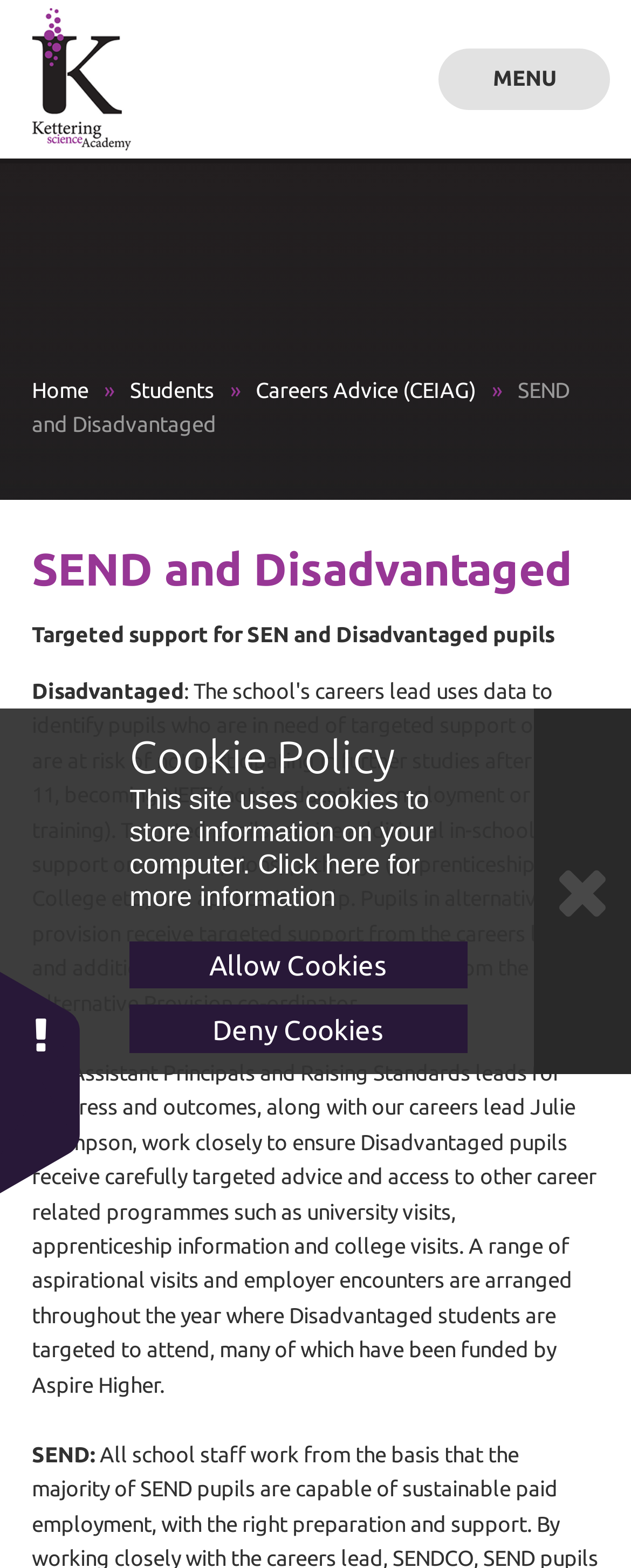Highlight the bounding box of the UI element that corresponds to this description: "Students".

[0.206, 0.241, 0.339, 0.256]